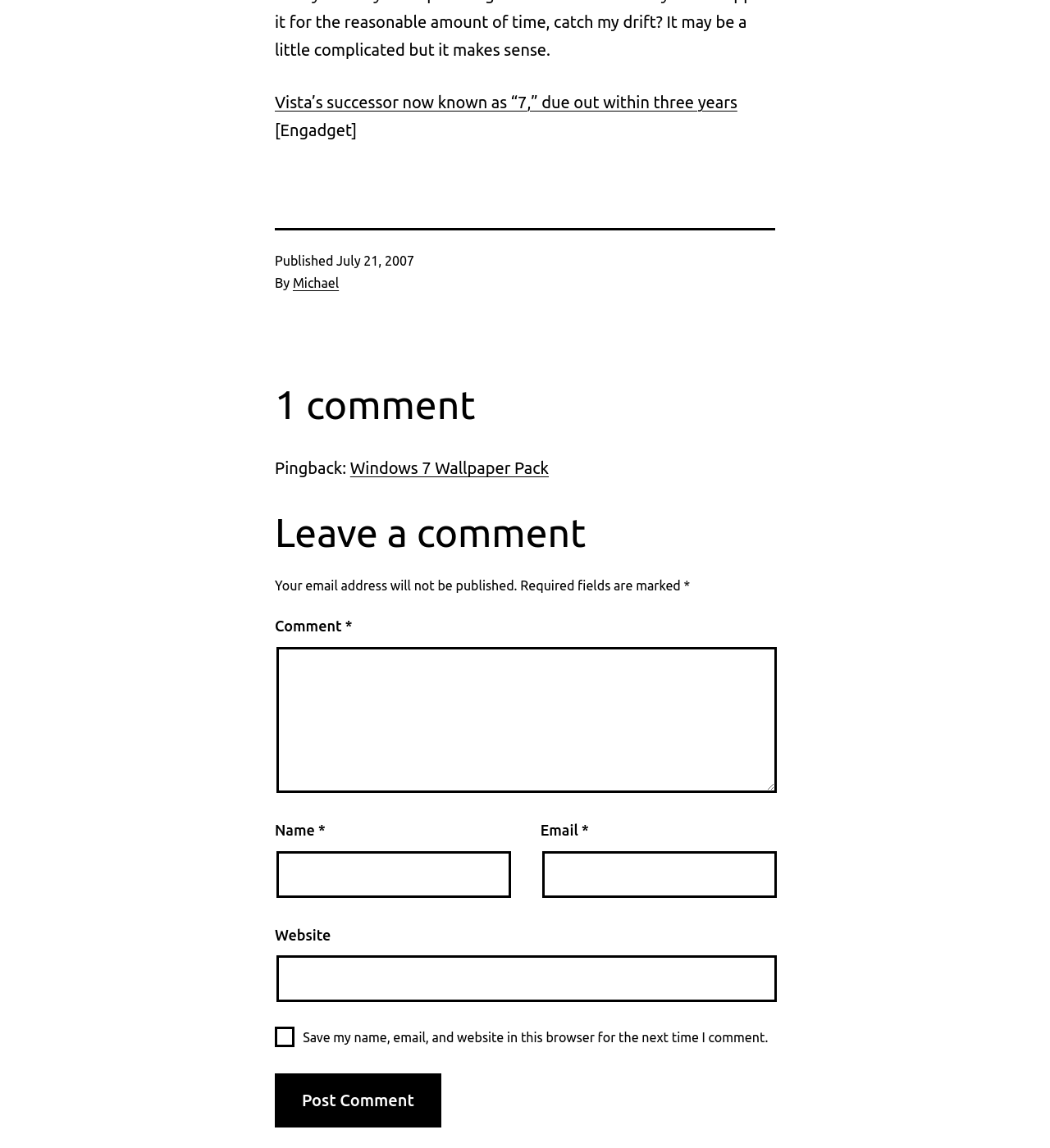Could you determine the bounding box coordinates of the clickable element to complete the instruction: "Visit the Libertines page"? Provide the coordinates as four float numbers between 0 and 1, i.e., [left, top, right, bottom].

None